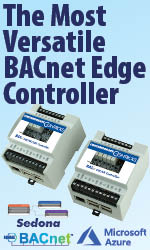Which three logos are positioned beneath the controllers?
Provide a detailed and well-explained answer to the question.

The image shows the logos of Sedona, BACnet, and Microsoft Azure positioned beneath the controllers, indicating compatibility with these well-known platforms and highlighting the controller’s integration potential in modern smart buildings.